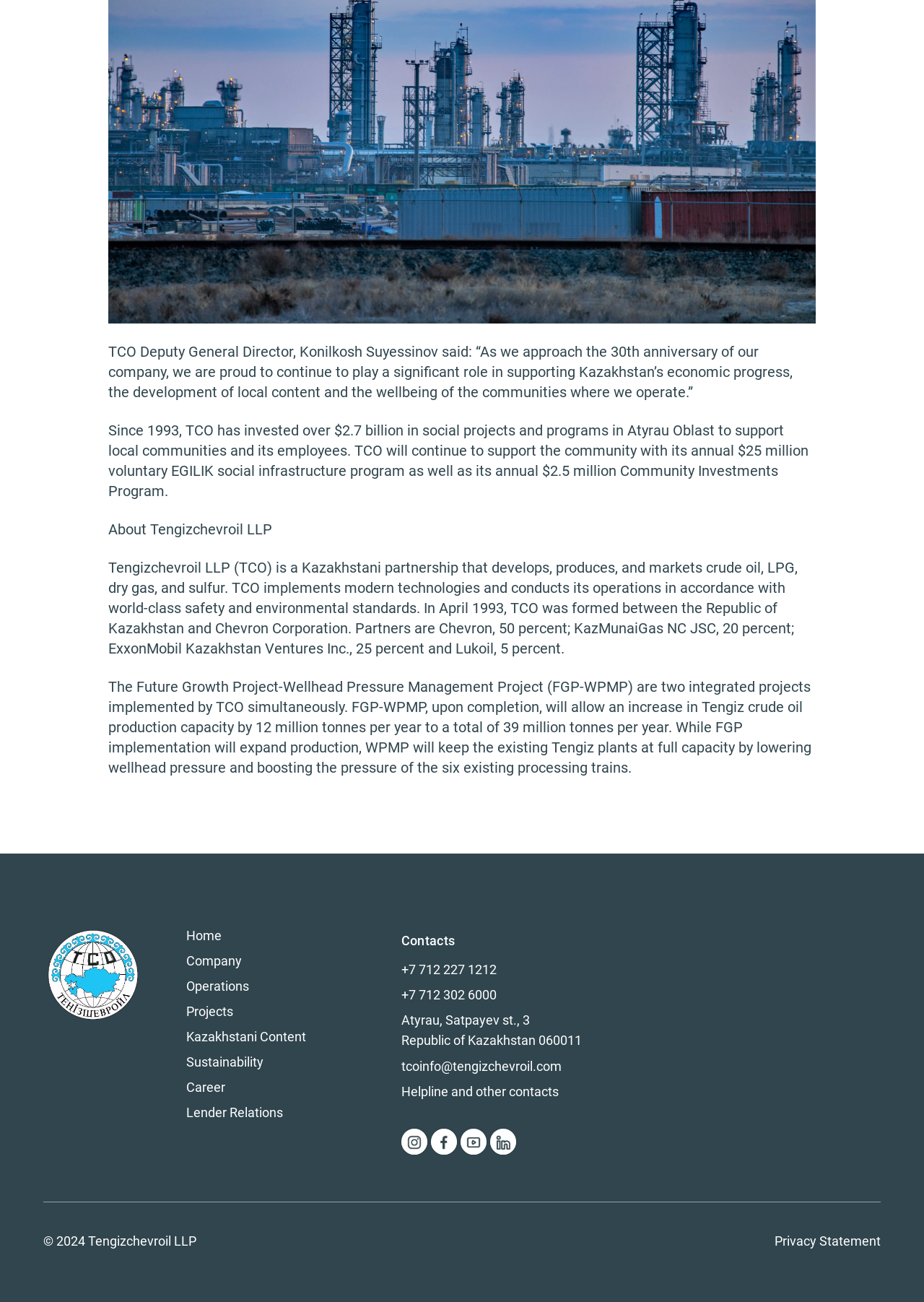Please identify the bounding box coordinates of the element that needs to be clicked to execute the following command: "Contact TCO via phone". Provide the bounding box using four float numbers between 0 and 1, formatted as [left, top, right, bottom].

[0.434, 0.739, 0.537, 0.75]